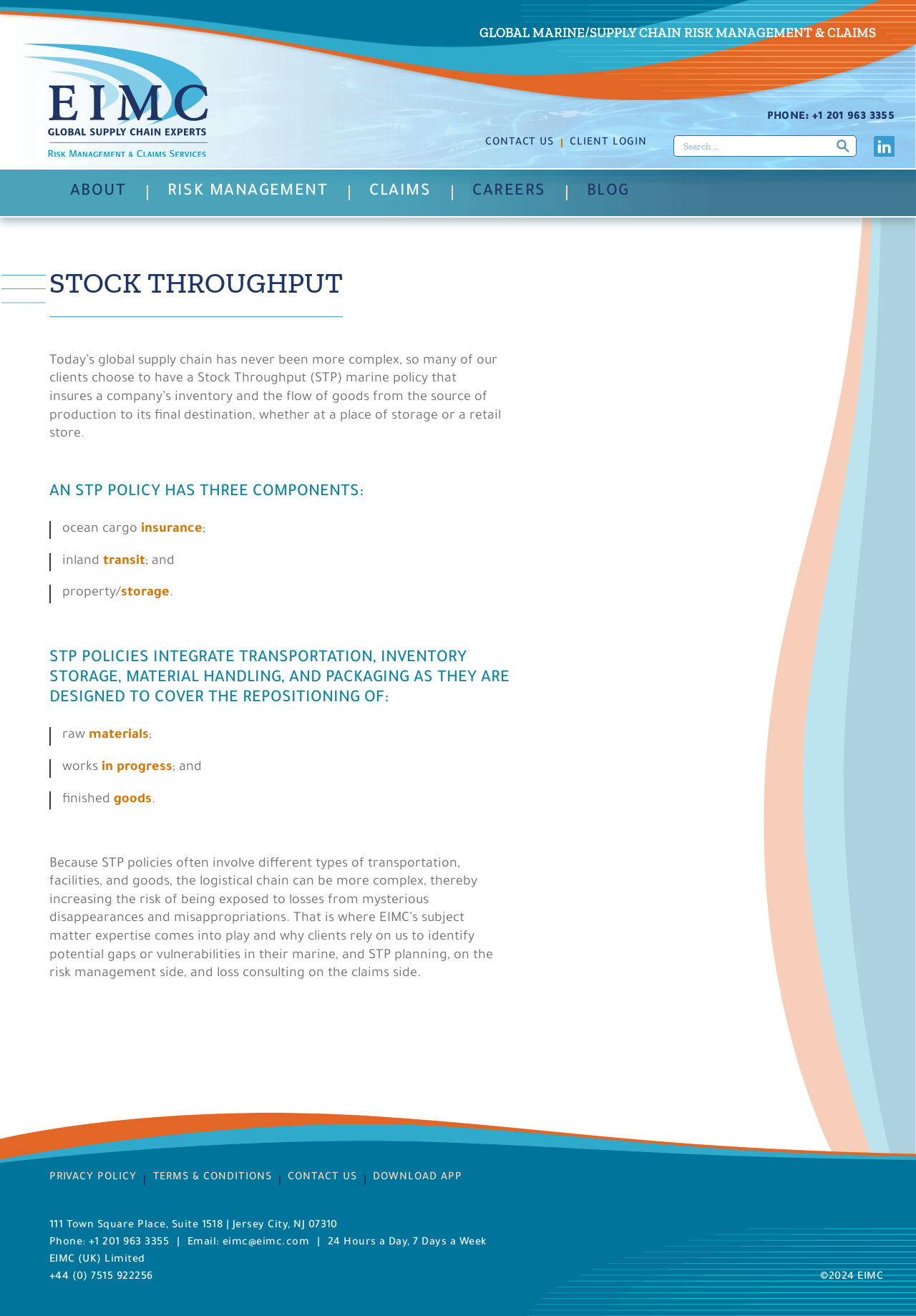What is the purpose of EIMC's subject matter expertise?
Please ensure your answer is as detailed and informative as possible.

I found the answer by reading the paragraph that starts with 'Because STP policies often involve different types of transportation...'. The paragraph explains that EIMC's subject matter expertise is used to identify potential gaps or vulnerabilities in marine and STP planning, as well as loss consulting on the claims side.